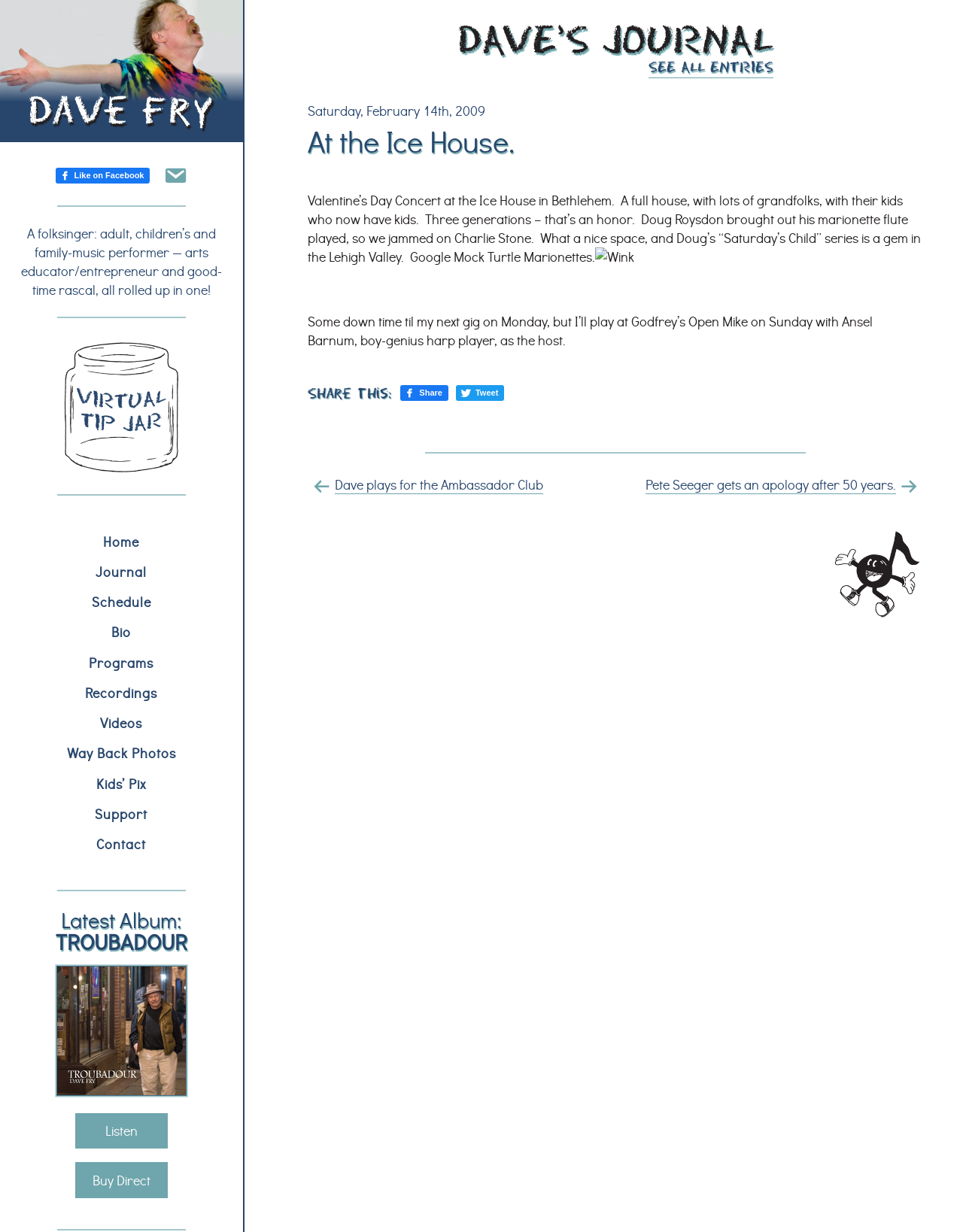Specify the bounding box coordinates for the region that must be clicked to perform the given instruction: "Click on the 'here' link to view published papers".

None